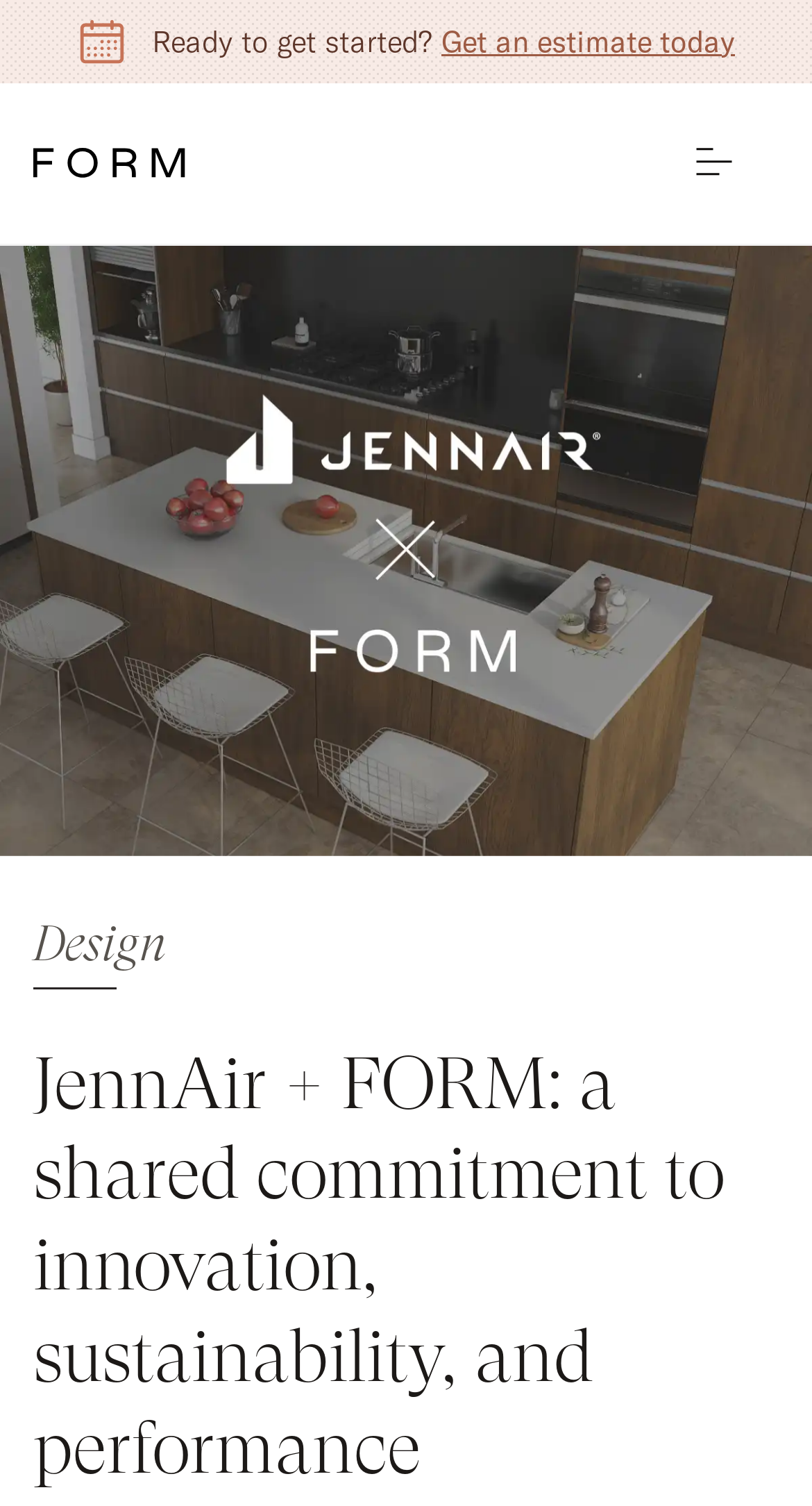Give a concise answer of one word or phrase to the question: 
What is the tone of the webpage?

Assertive